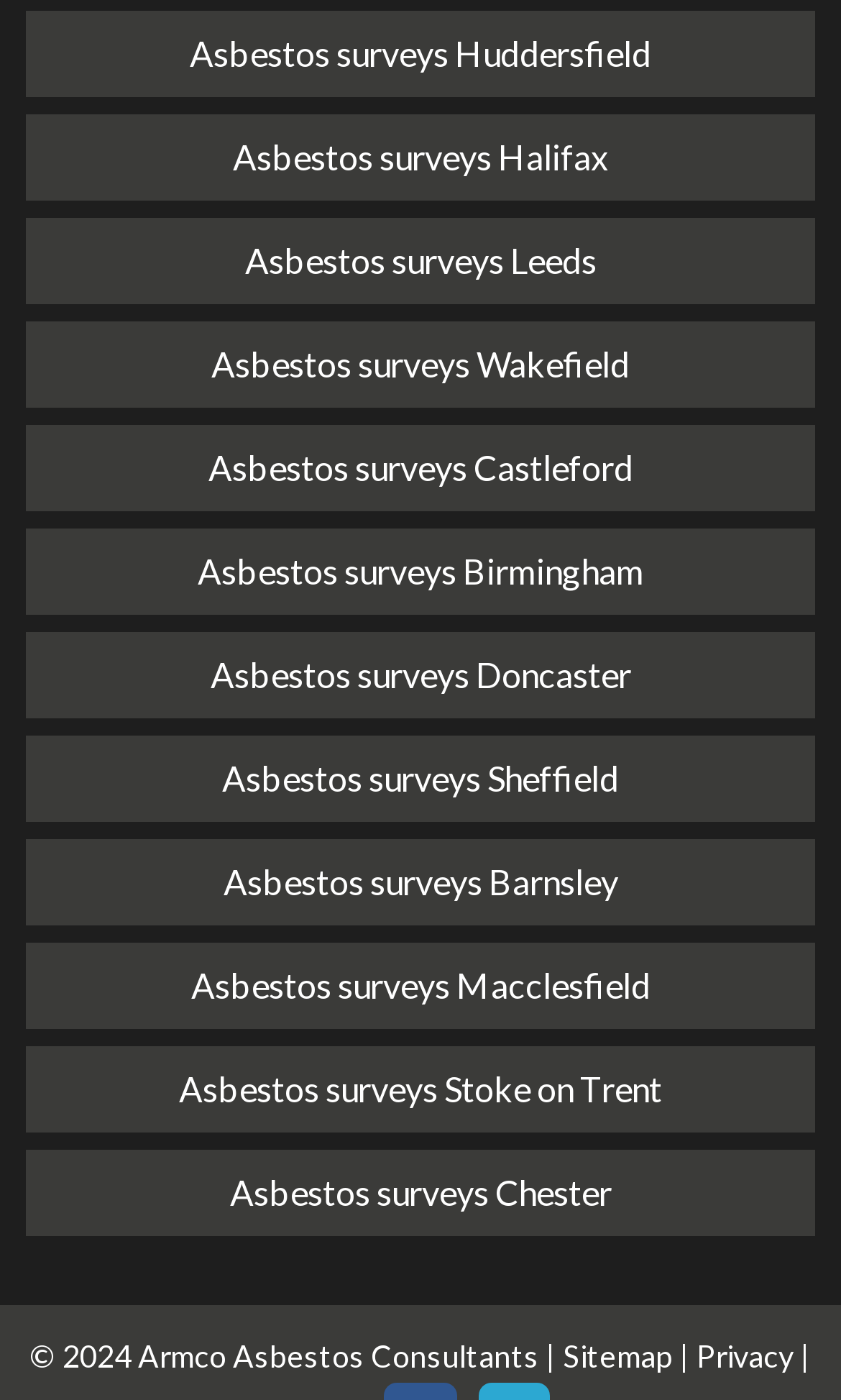Please predict the bounding box coordinates of the element's region where a click is necessary to complete the following instruction: "Go to sitemap". The coordinates should be represented by four float numbers between 0 and 1, i.e., [left, top, right, bottom].

[0.669, 0.955, 0.8, 0.981]